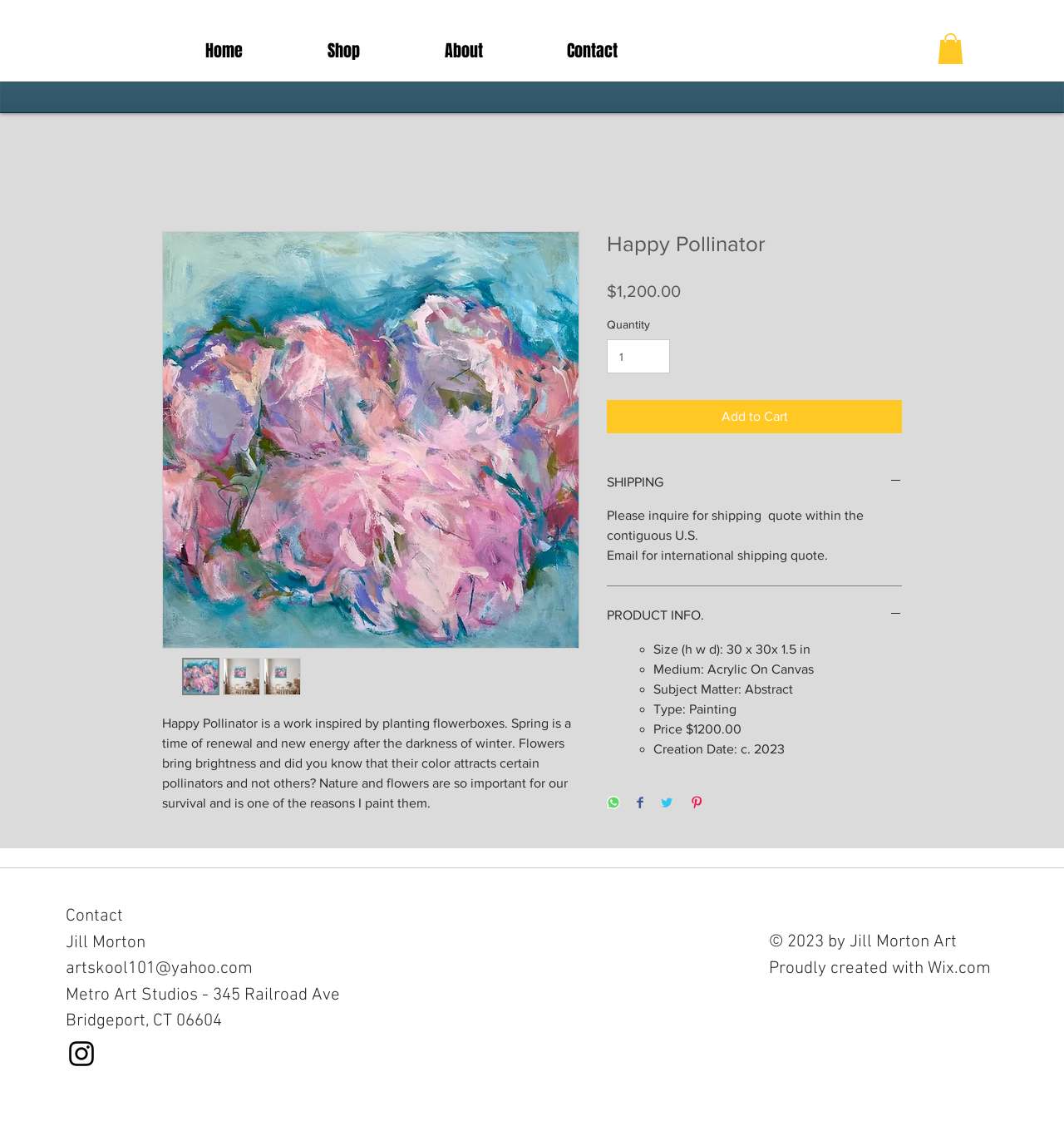Based on the image, please elaborate on the answer to the following question:
Who is the artist of the artwork?

The artist's name can be found at the bottom of the webpage, where it is written as '© 2023 by Jill Morton Art' and also as 'Jill Morton' next to the 'Contact' label.